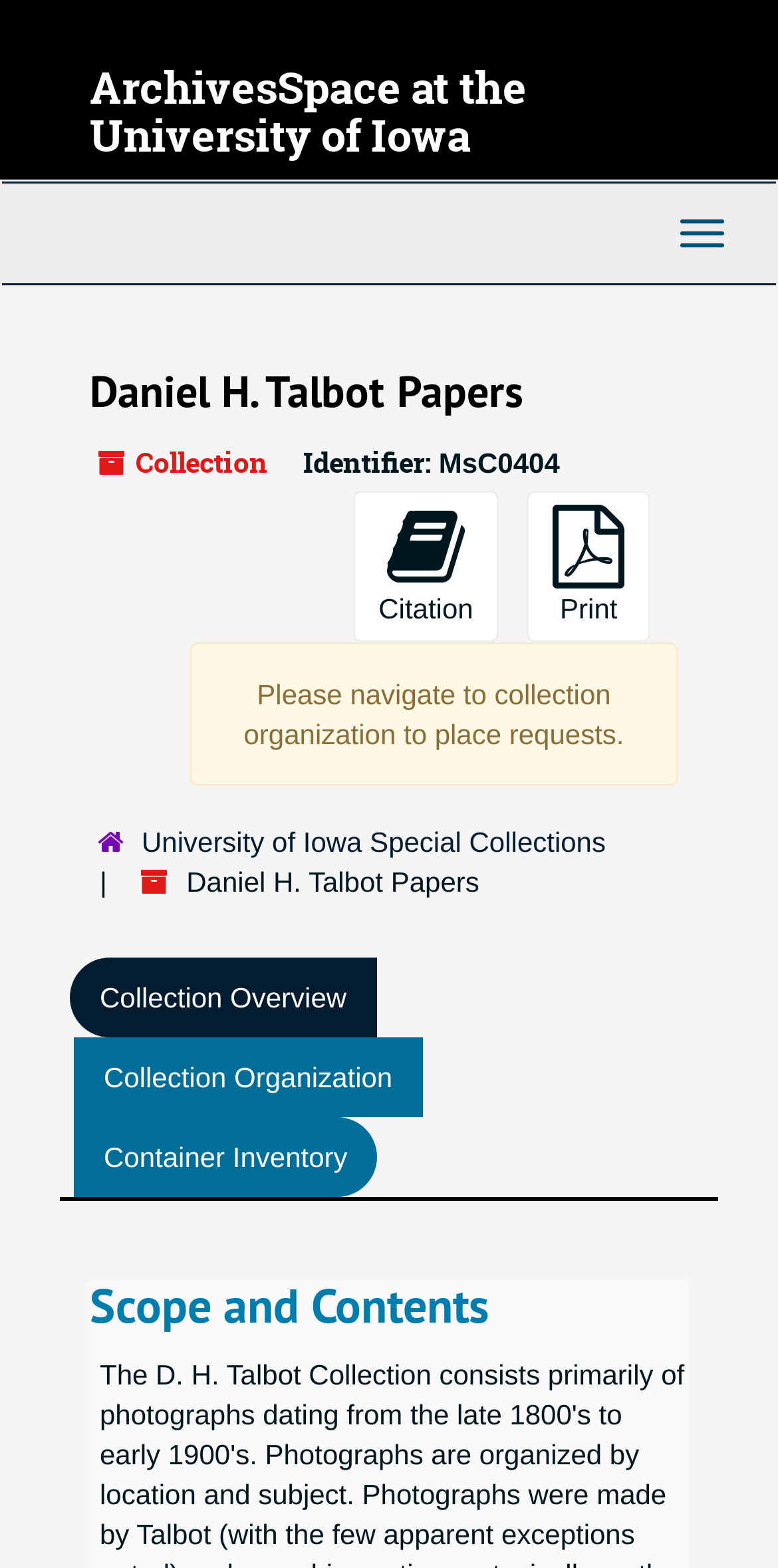Could you indicate the bounding box coordinates of the region to click in order to complete this instruction: "Cite the collection".

[0.453, 0.313, 0.642, 0.41]